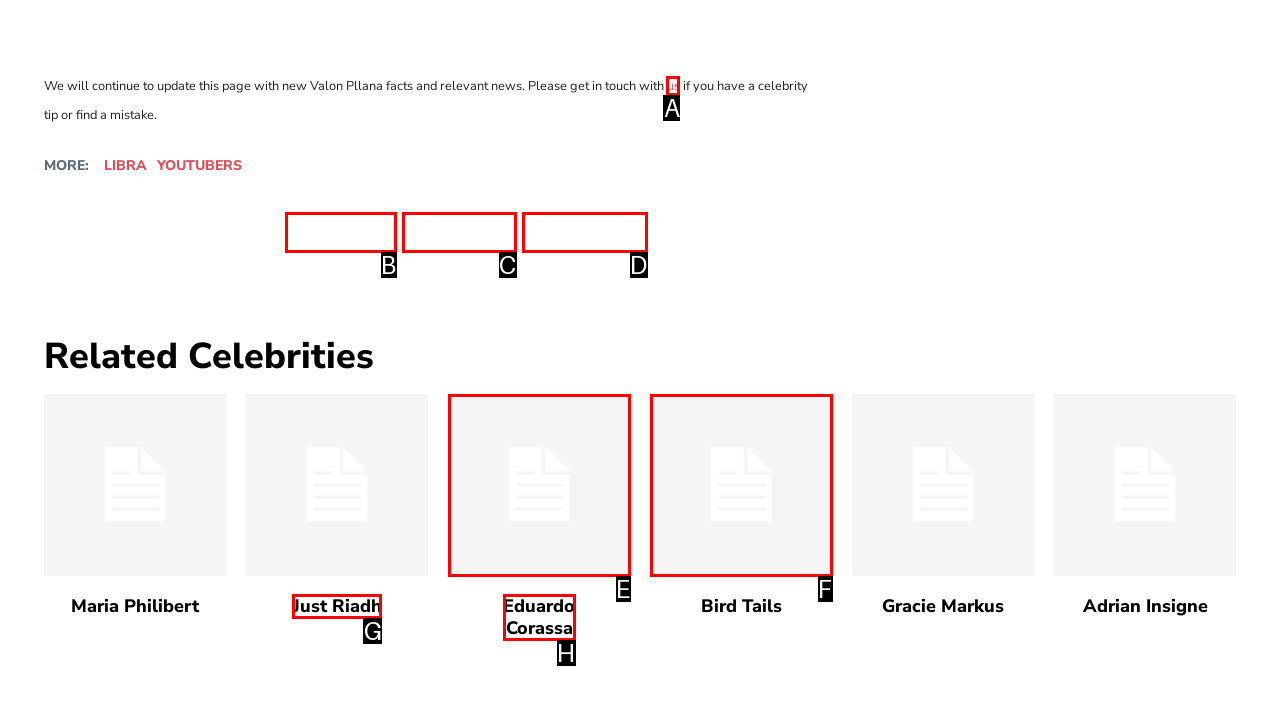Choose the HTML element that needs to be clicked for the given task: Contact us Respond by giving the letter of the chosen option.

A